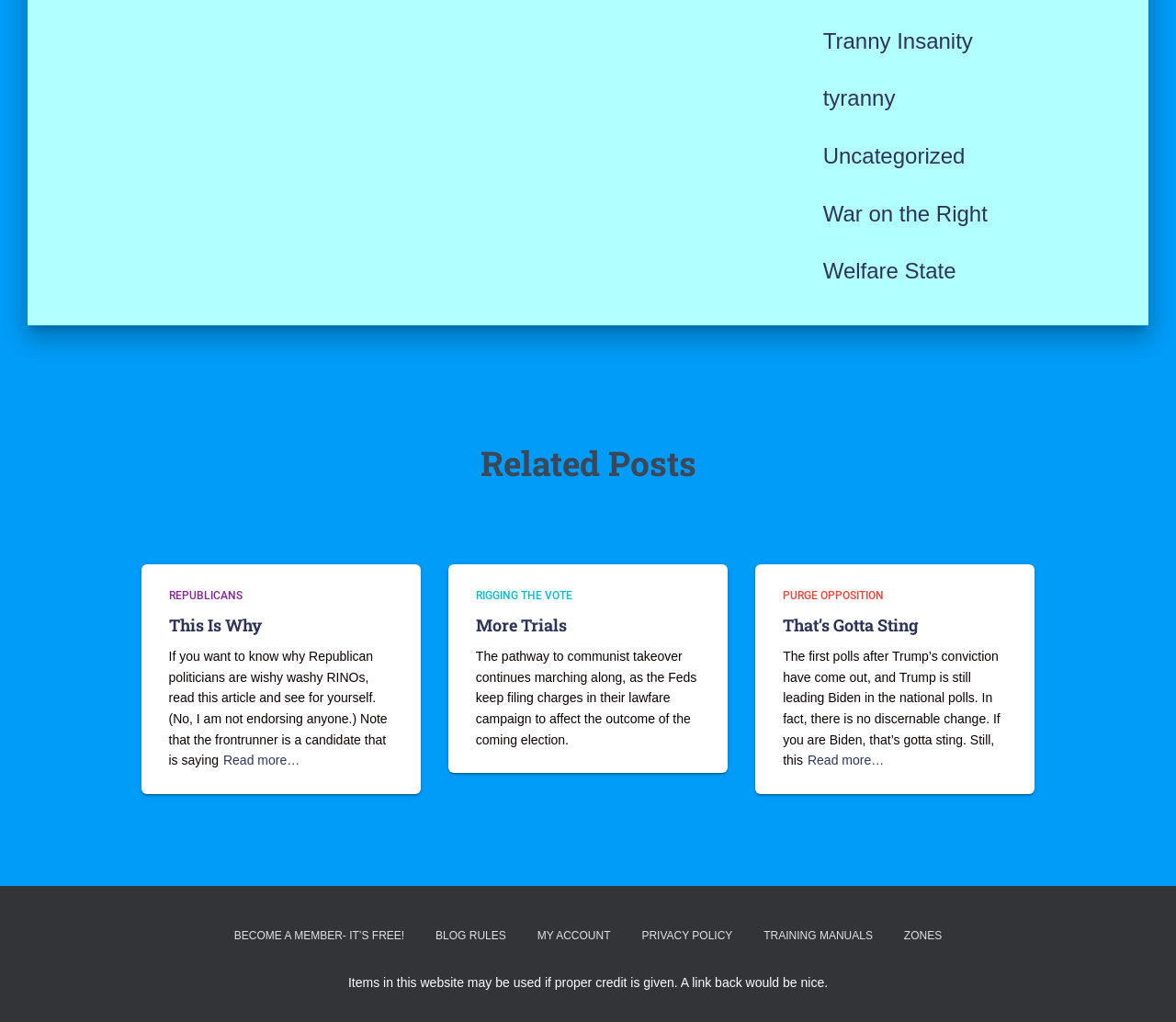Using a single word or phrase, answer the following question: 
What is the theme of the website?

Politics